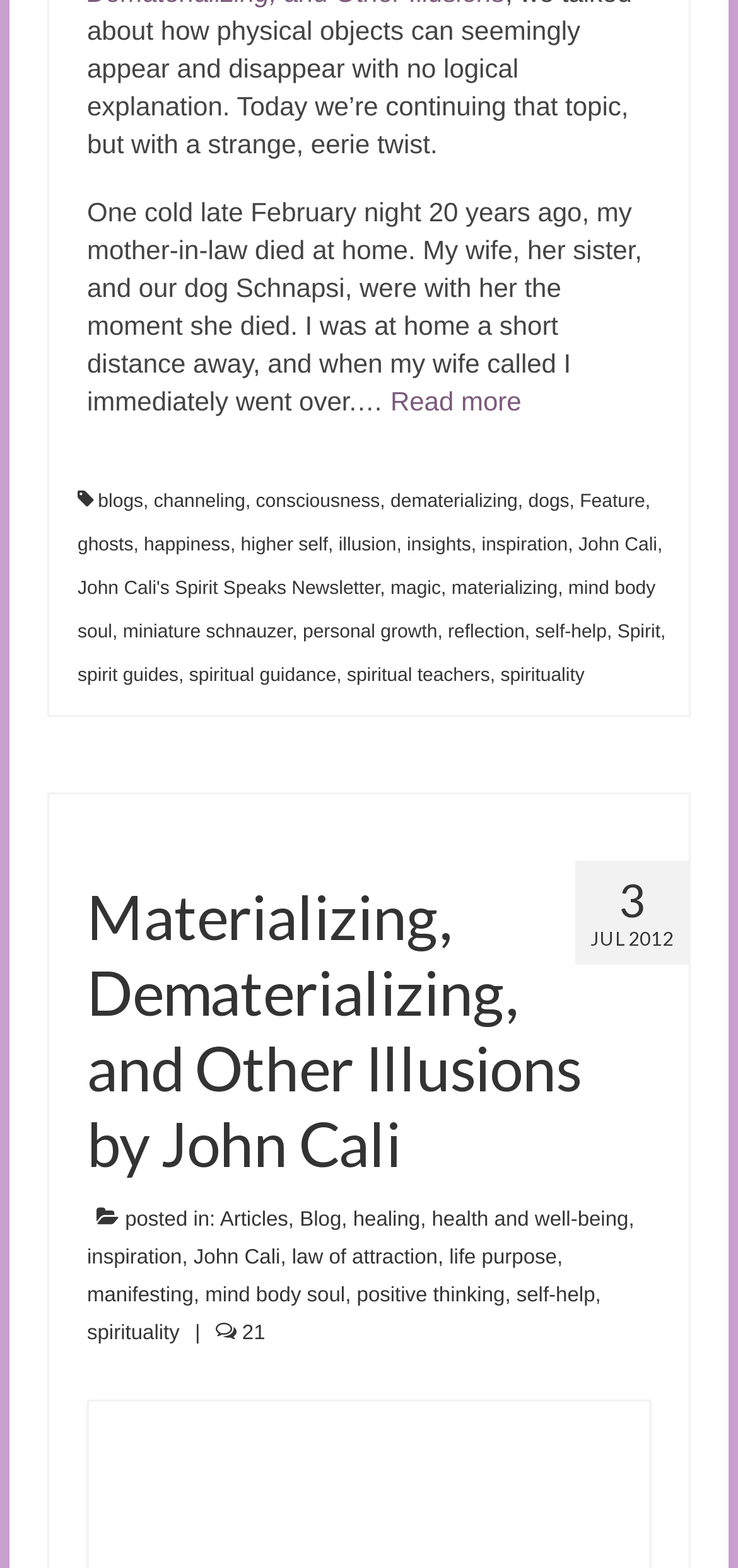Identify the bounding box for the UI element described as: "mind body soul". The coordinates should be four float numbers between 0 and 1, i.e., [left, top, right, bottom].

[0.105, 0.369, 0.888, 0.41]